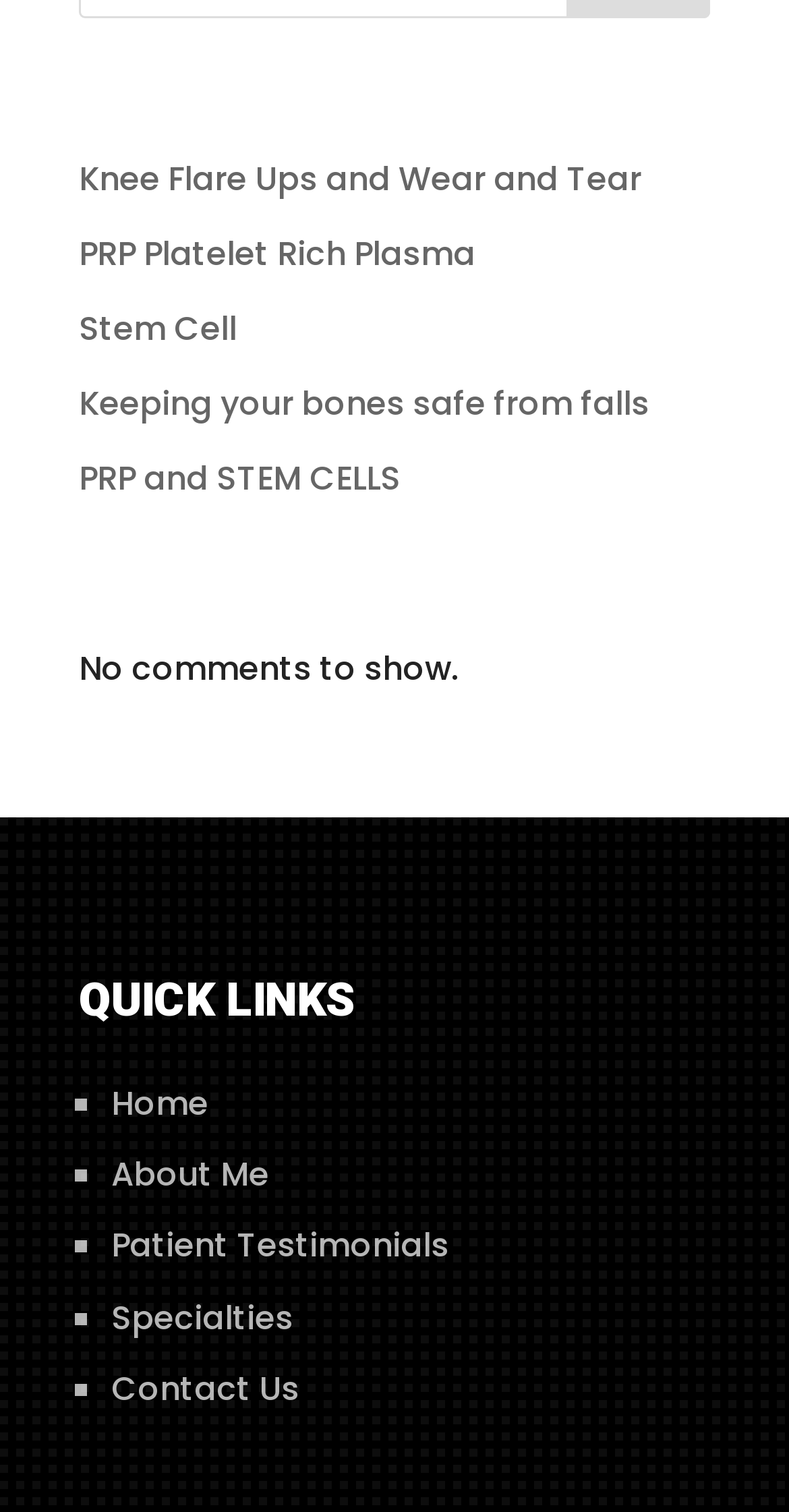Please examine the image and provide a detailed answer to the question: What is the first recent post listed?

I looked at the 'Recent Posts' section and found the first link listed, which is 'Knee Flare Ups and Wear and Tear'. It has a bounding box coordinate of [0.1, 0.103, 0.813, 0.134].